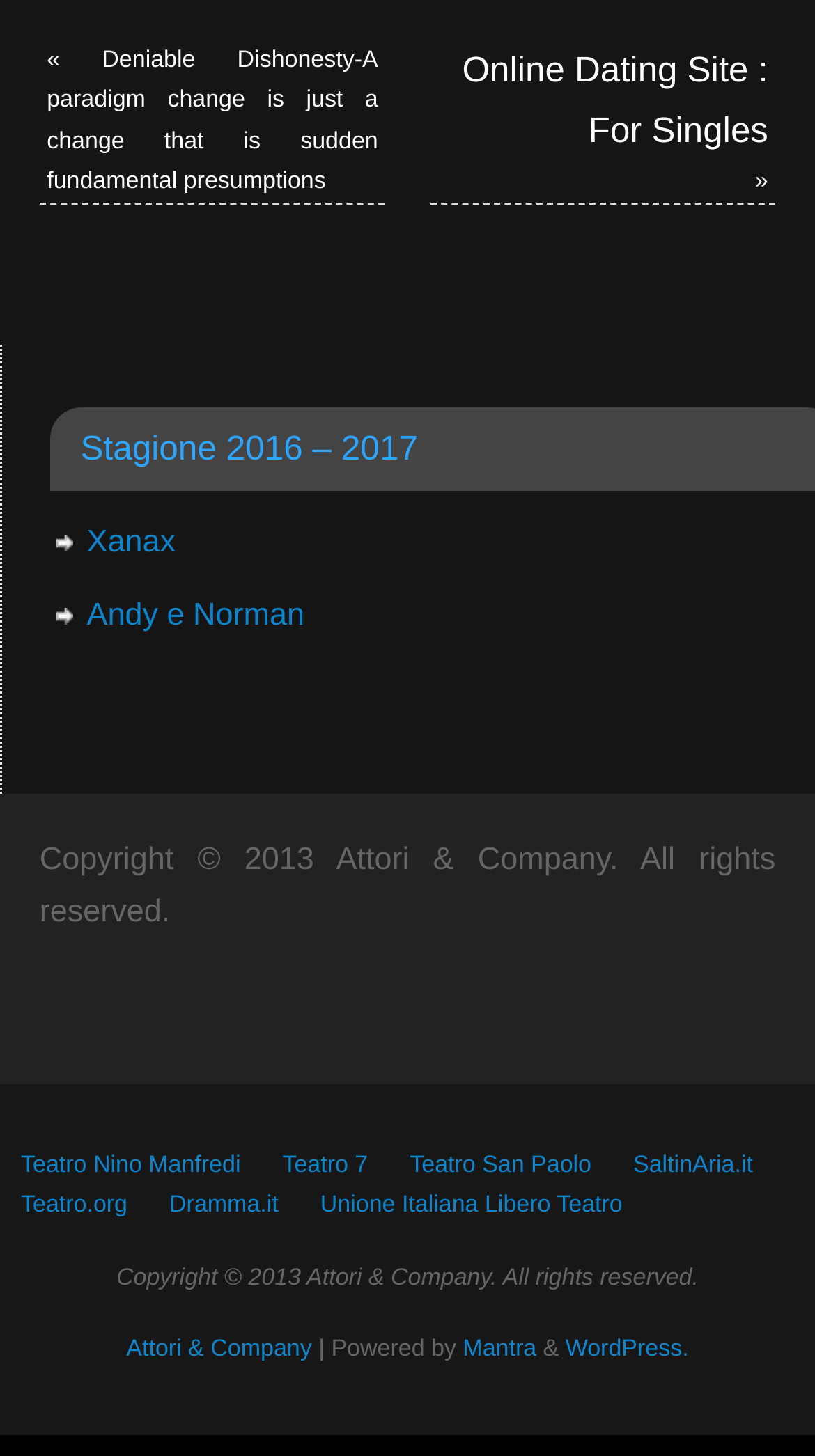What is the name of the content management system used by the website?
Refer to the image and provide a one-word or short phrase answer.

WordPress